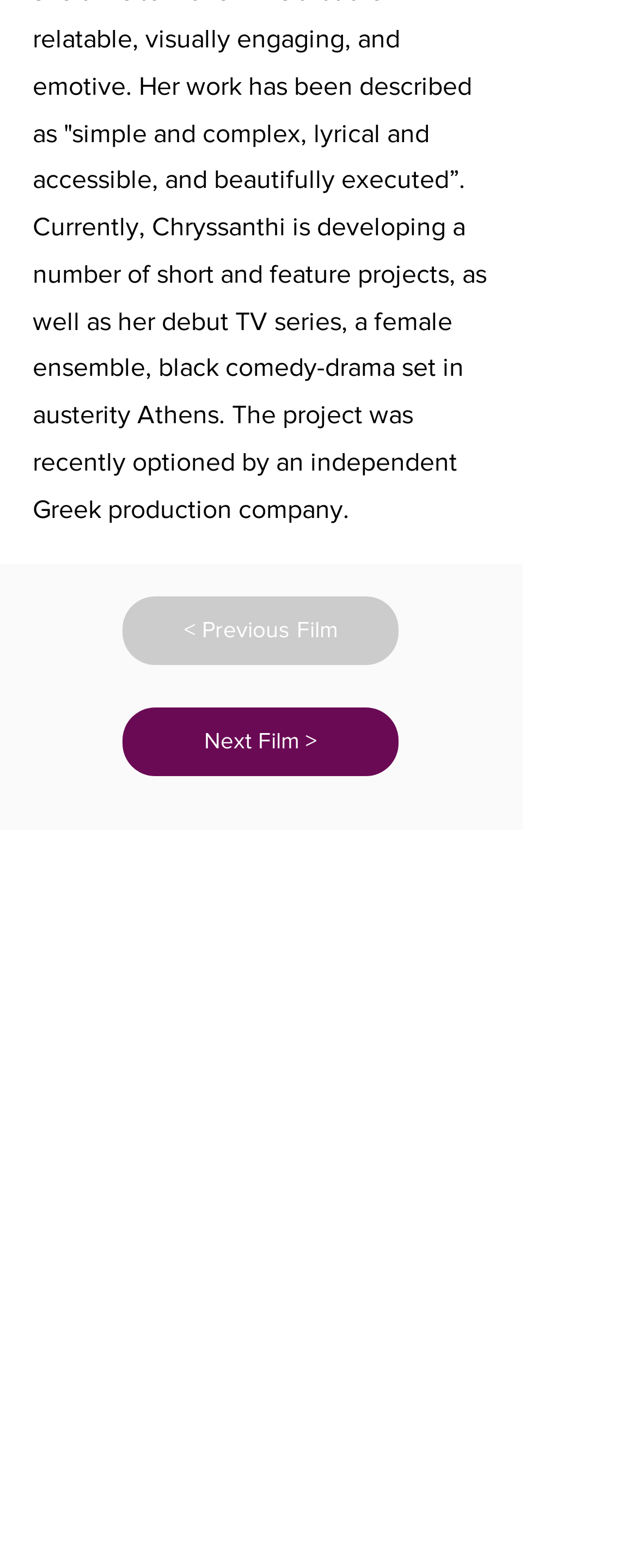Refer to the image and offer a detailed explanation in response to the question: How many social media links are there?

I counted the number of link elements under the 'Social Bar' list element, which are 'Instagram', 'Facebook', 'TikTok', 'Pinterest', 'YouTube', and 'Twitter', totaling 6 social media links.